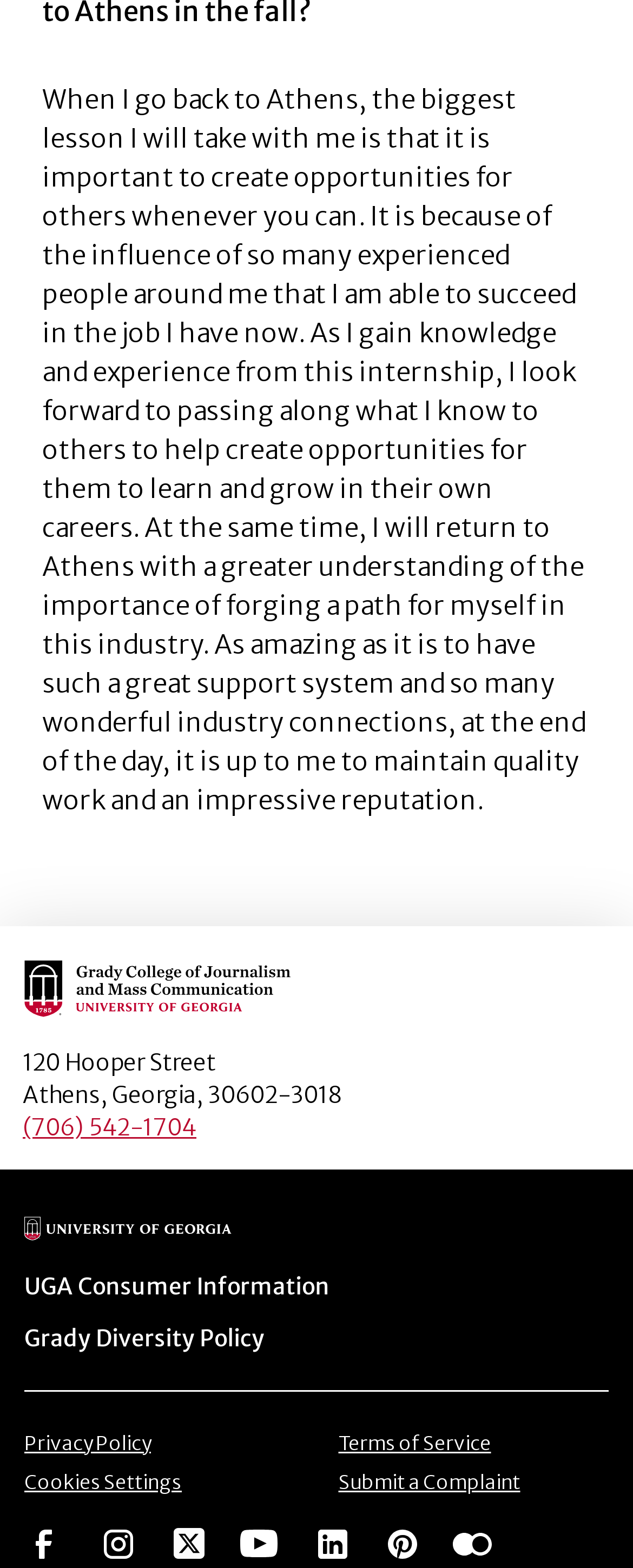Locate the bounding box coordinates of the area that needs to be clicked to fulfill the following instruction: "Click the main logo". The coordinates should be in the format of four float numbers between 0 and 1, namely [left, top, right, bottom].

[0.036, 0.62, 0.459, 0.638]